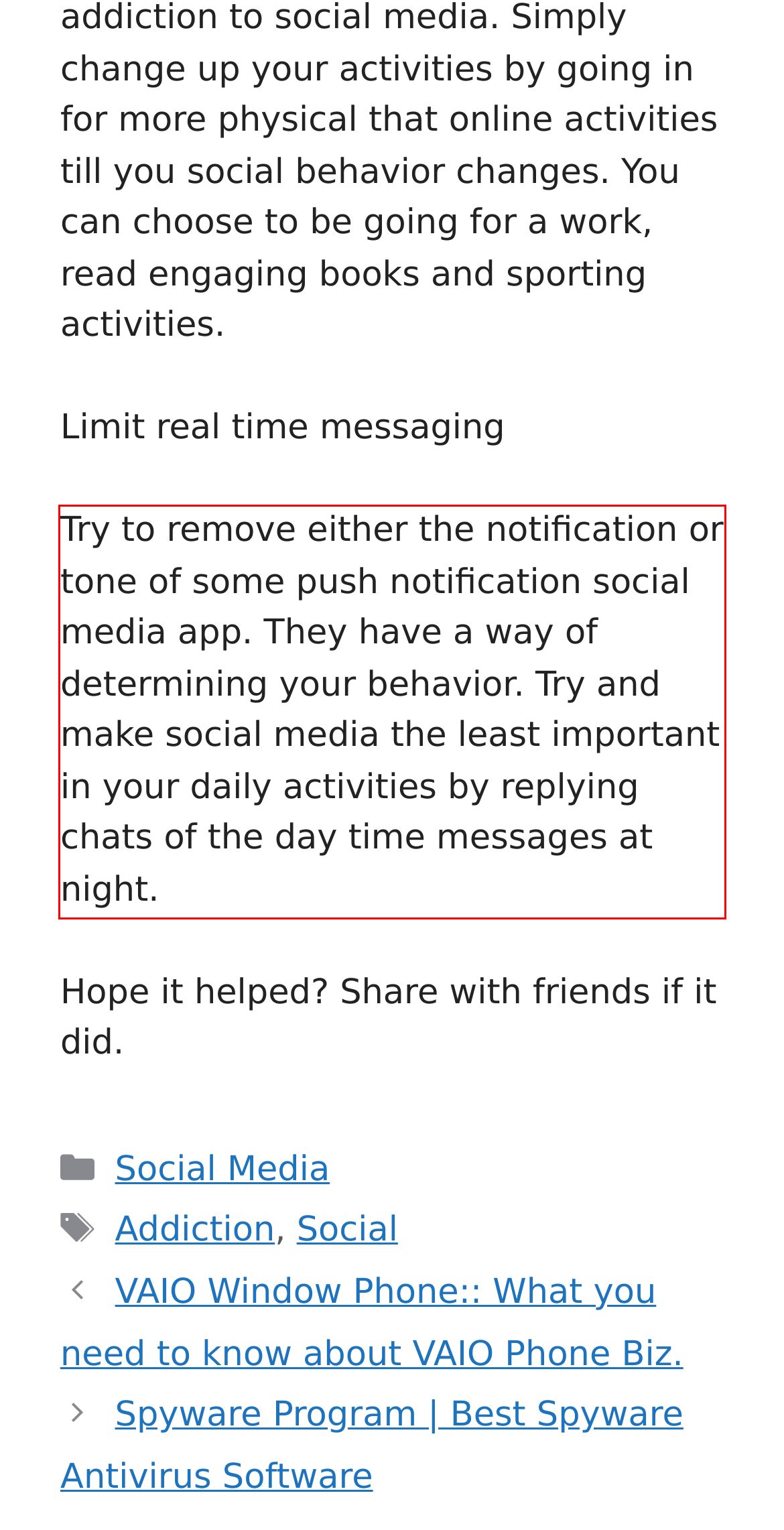Analyze the screenshot of a webpage where a red rectangle is bounding a UI element. Extract and generate the text content within this red bounding box.

Try to remove either the notification or tone of some push notification social media app. They have a way of determining your behavior. Try and make social media the least important in your daily activities by replying chats of the day time messages at night.